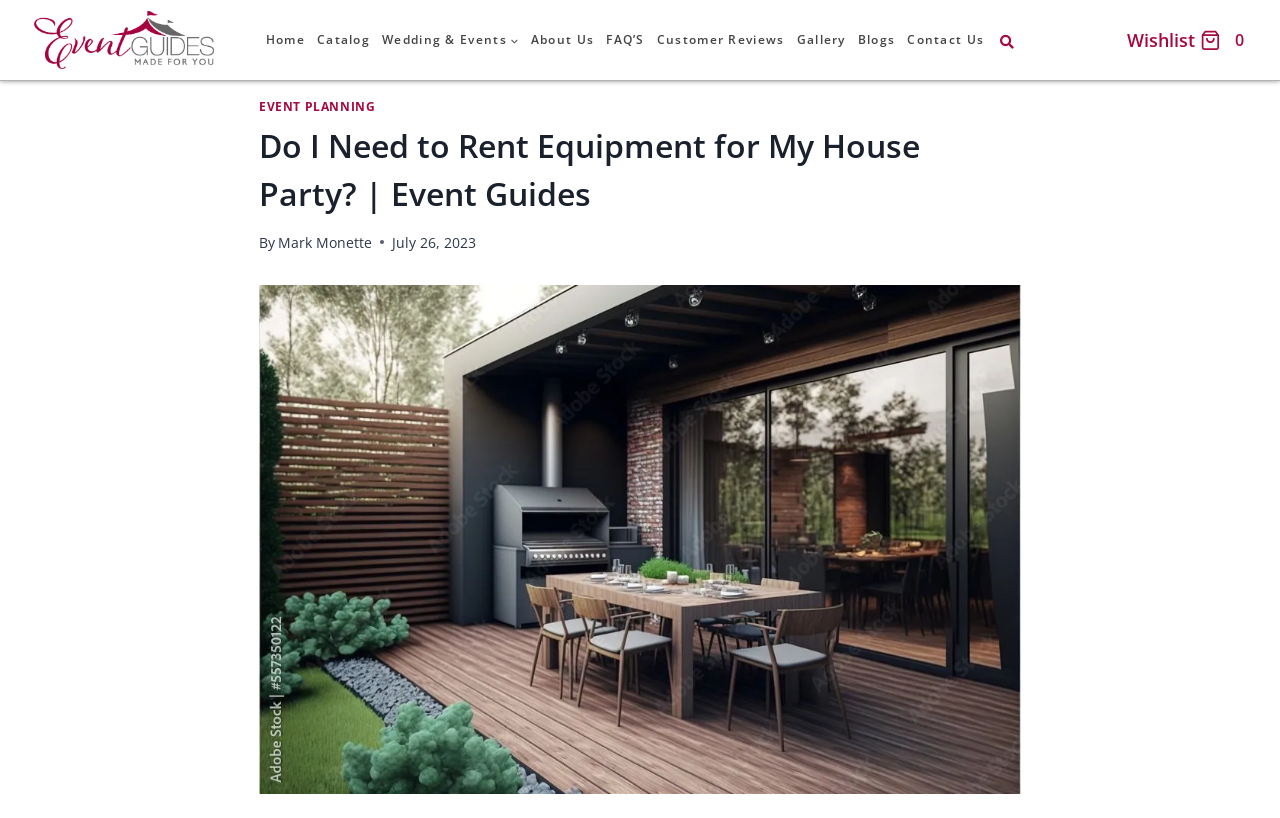Predict the bounding box coordinates of the area that should be clicked to accomplish the following instruction: "Open Shopping Cart". The bounding box coordinates should consist of four float numbers between 0 and 1, i.e., [left, top, right, bottom].

[0.88, 0.028, 0.981, 0.069]